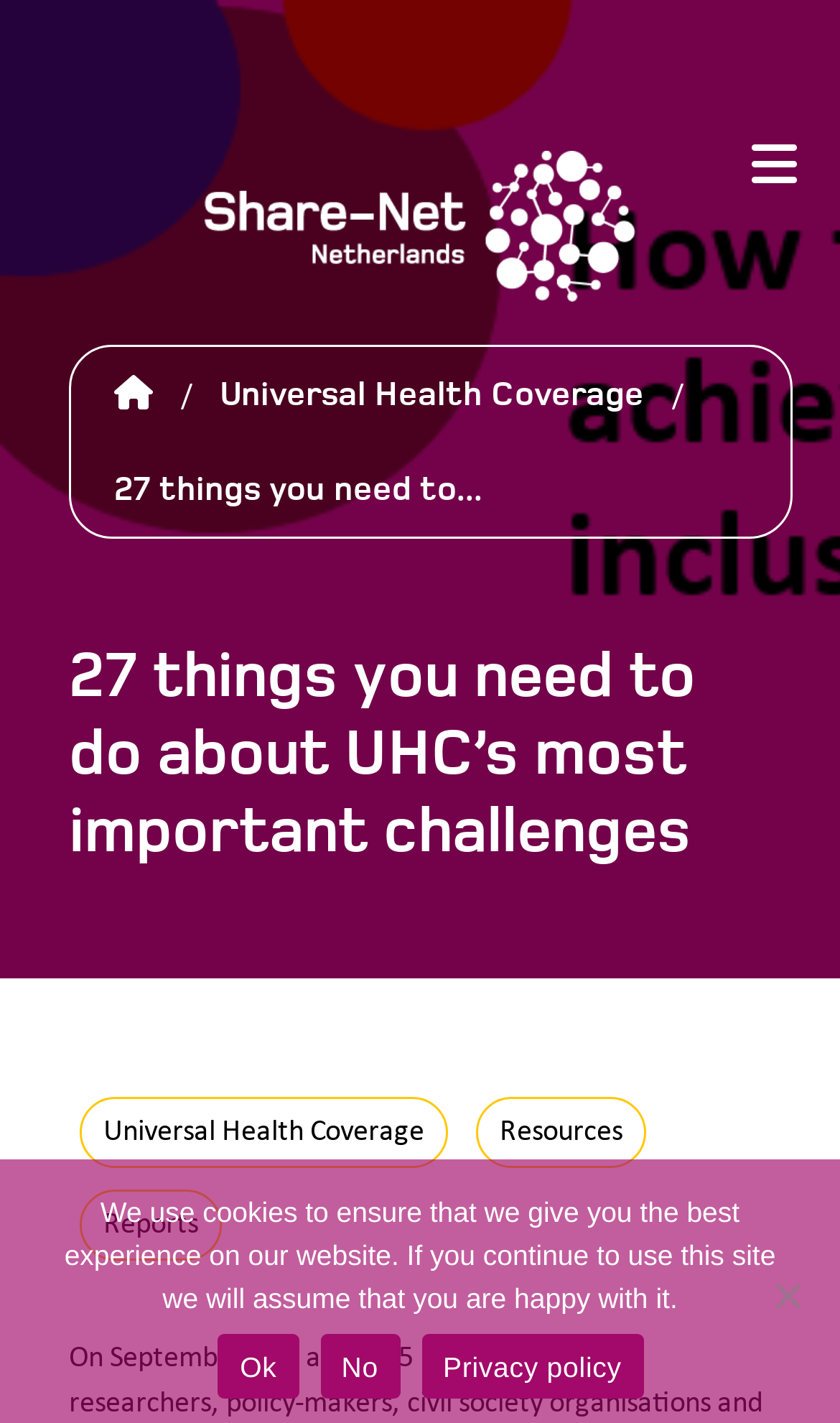What is the name of the organization?
Based on the image, give a concise answer in the form of a single word or short phrase.

Share-Net Netherlands